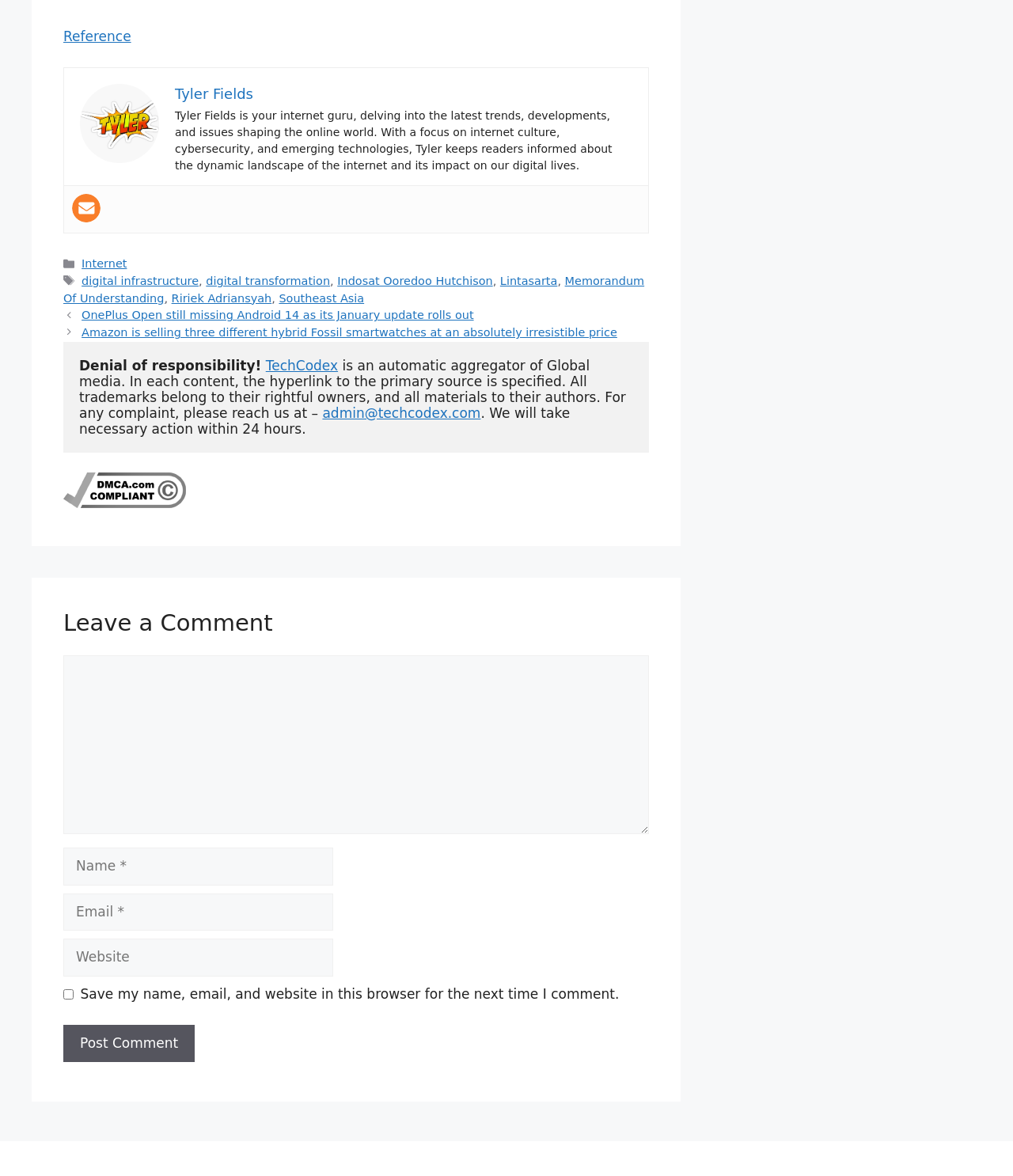Identify the bounding box coordinates of the section that should be clicked to achieve the task described: "Click on the 'Post Comment' button".

[0.062, 0.871, 0.192, 0.903]